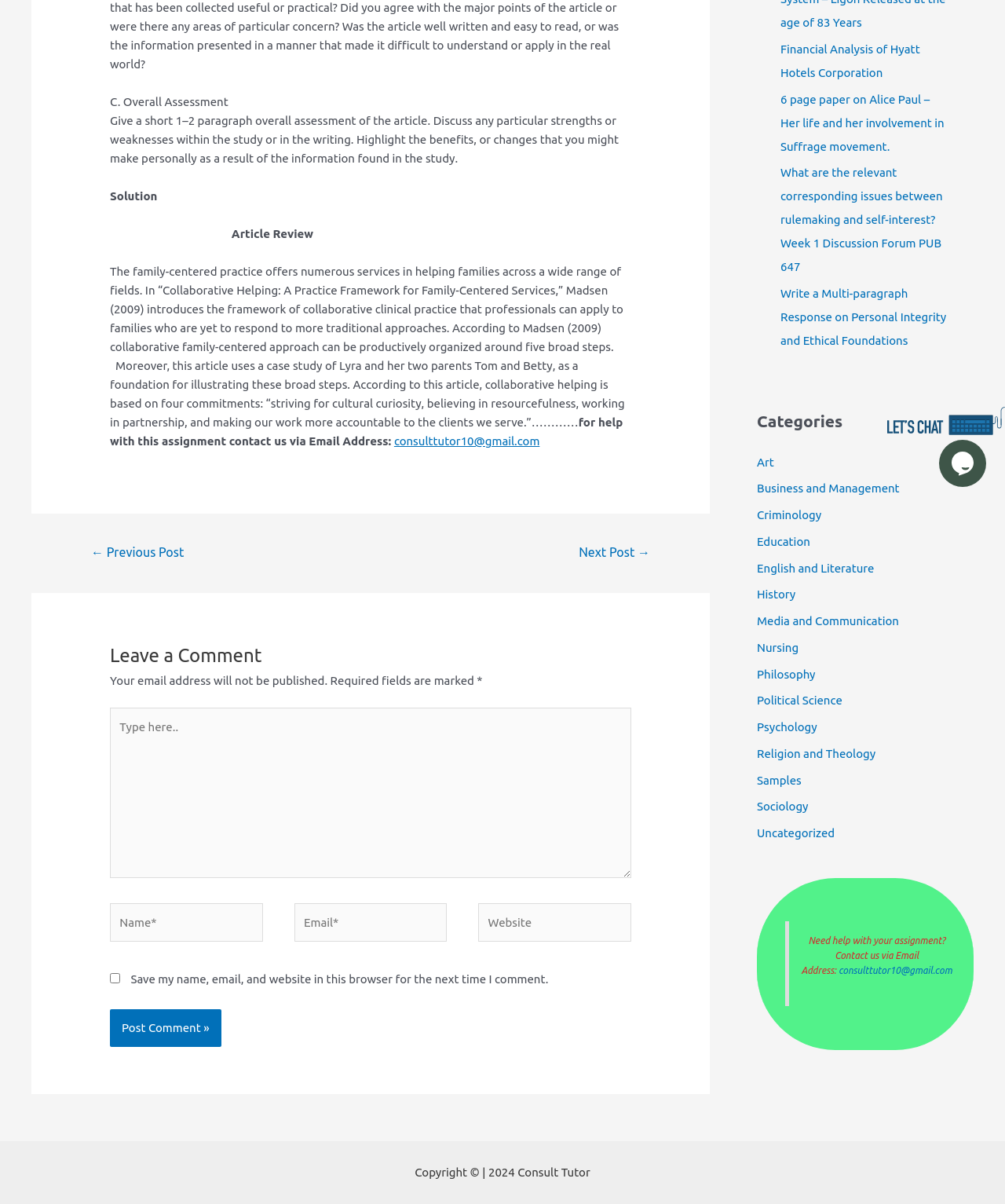From the element description Political Science, predict the bounding box coordinates of the UI element. The coordinates must be specified in the format (top-left x, top-left y, bottom-right x, bottom-right y) and should be within the 0 to 1 range.

[0.753, 0.576, 0.838, 0.587]